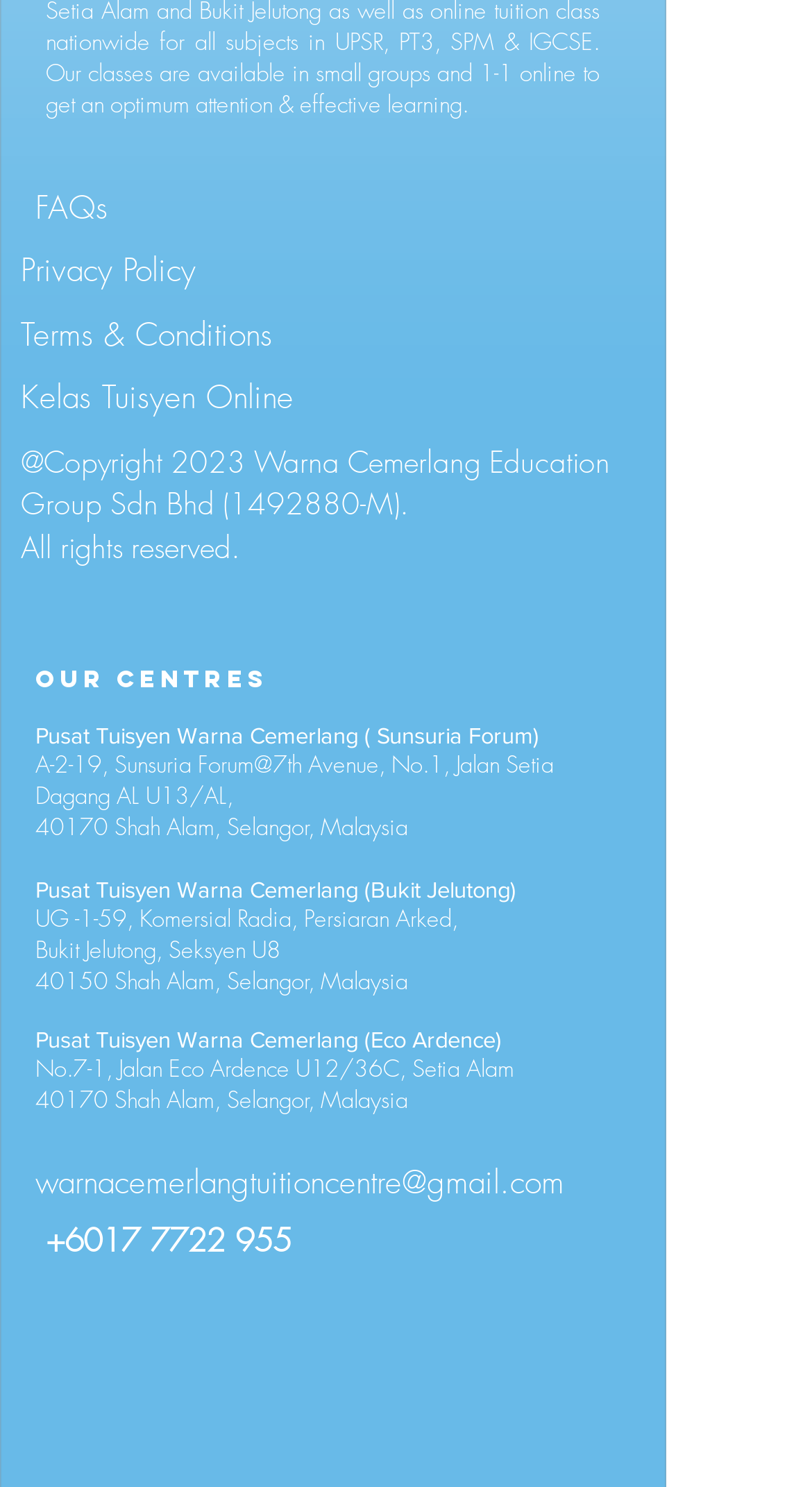What is the copyright year of the webpage?
Provide a one-word or short-phrase answer based on the image.

2023